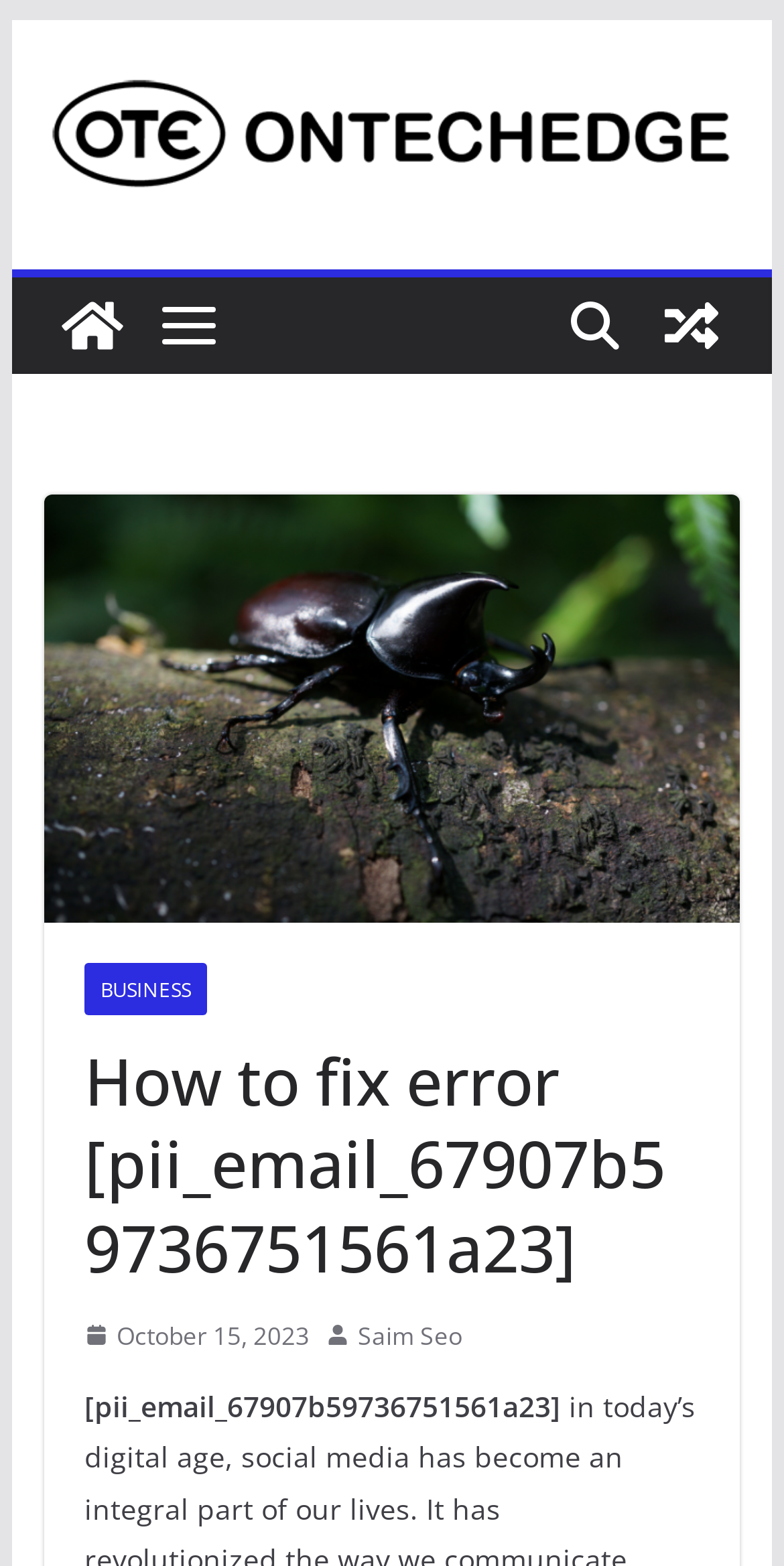Provide the bounding box coordinates for the UI element described in this sentence: "title="OnTechEdge"". The coordinates should be four float values between 0 and 1, i.e., [left, top, right, bottom].

[0.056, 0.177, 0.179, 0.238]